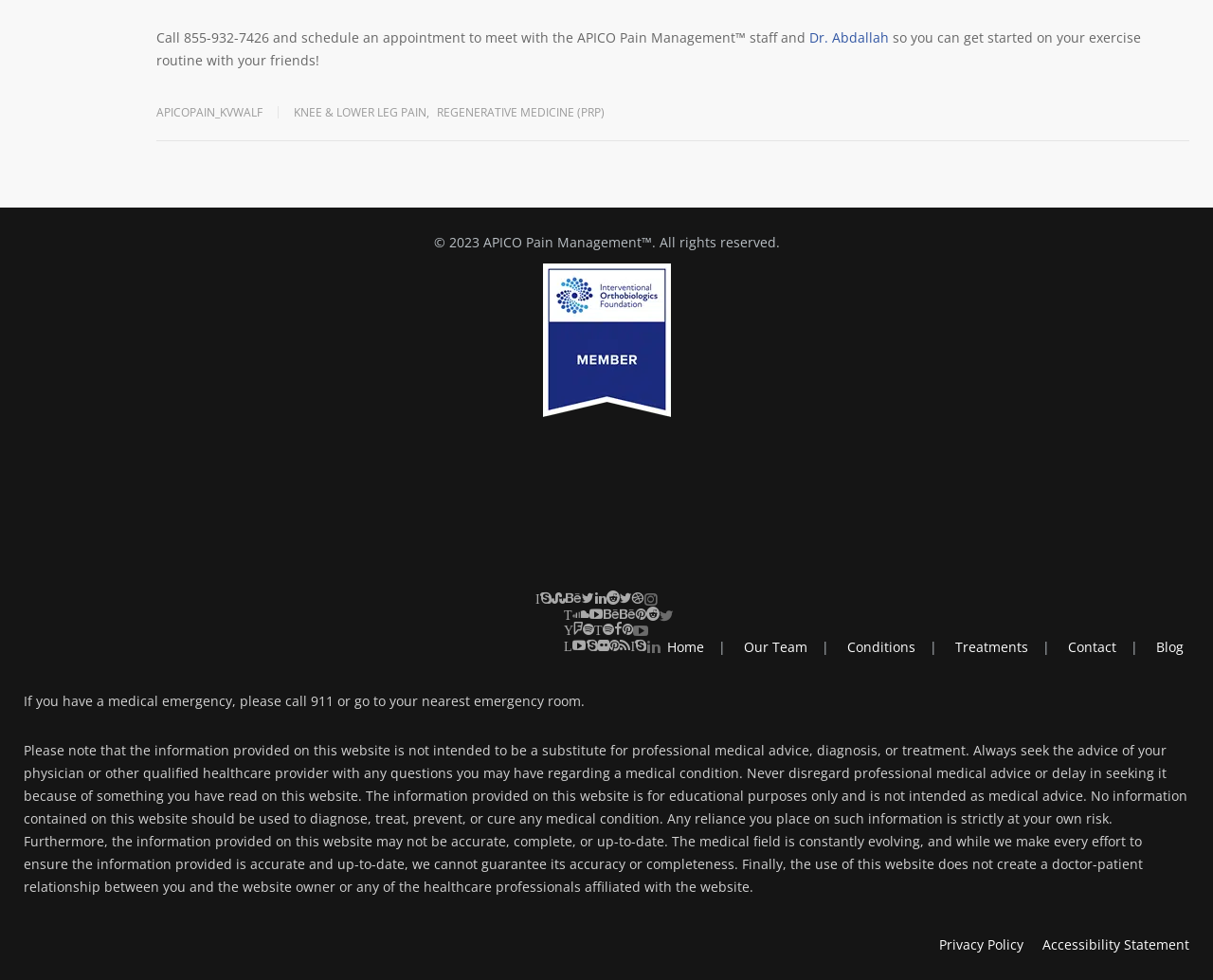Given the element description: "Accessibility Statement", predict the bounding box coordinates of the UI element it refers to, using four float numbers between 0 and 1, i.e., [left, top, right, bottom].

[0.859, 0.955, 0.98, 0.973]